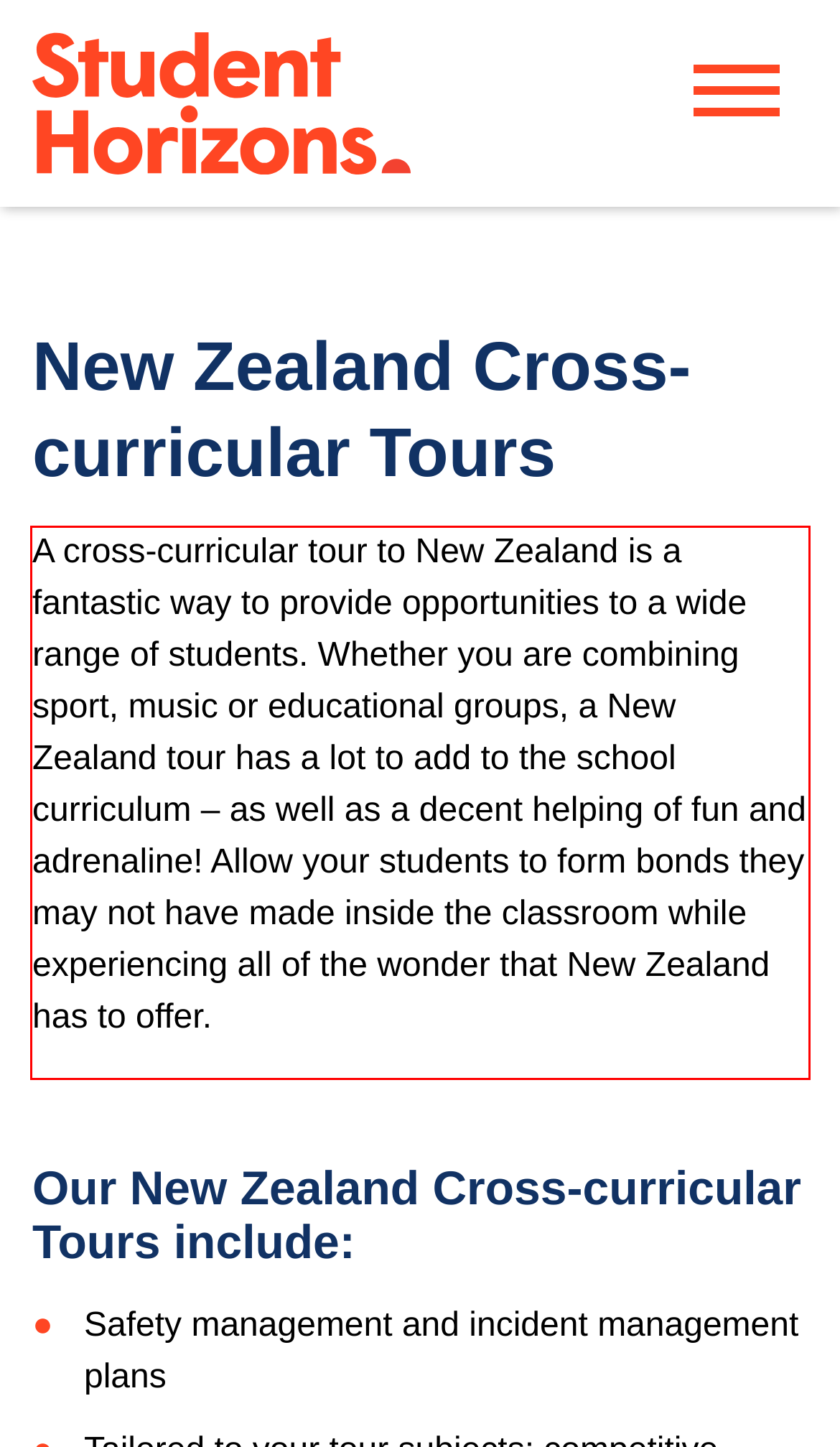You are provided with a screenshot of a webpage that includes a UI element enclosed in a red rectangle. Extract the text content inside this red rectangle.

A cross-curricular tour to New Zealand is a fantastic way to provide opportunities to a wide range of students. Whether you are combining sport, music or educational groups, a New Zealand tour has a lot to add to the school curriculum – as well as a decent helping of fun and adrenaline! Allow your students to form bonds they may not have made inside the classroom while experiencing all of the wonder that New Zealand has to offer.